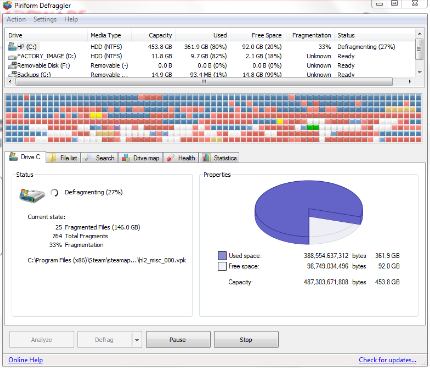How many fragmented files are there?
Look at the image and respond with a single word or a short phrase.

25